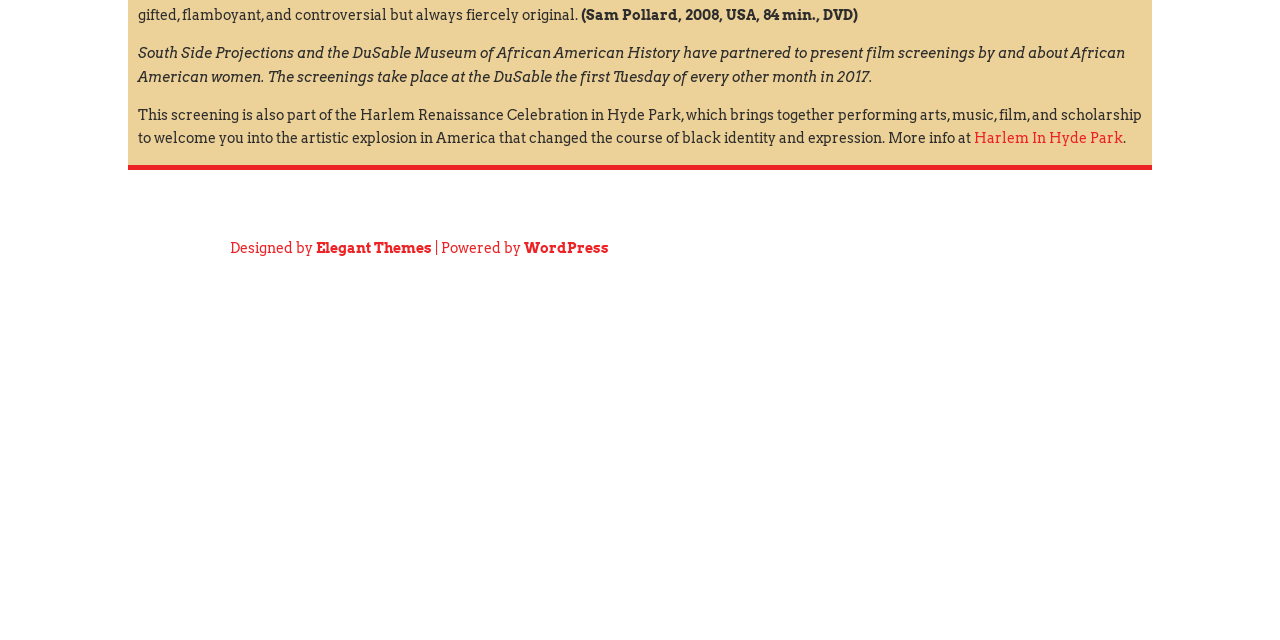Using floating point numbers between 0 and 1, provide the bounding box coordinates in the format (top-left x, top-left y, bottom-right x, bottom-right y). Locate the UI element described here: Privacy

None